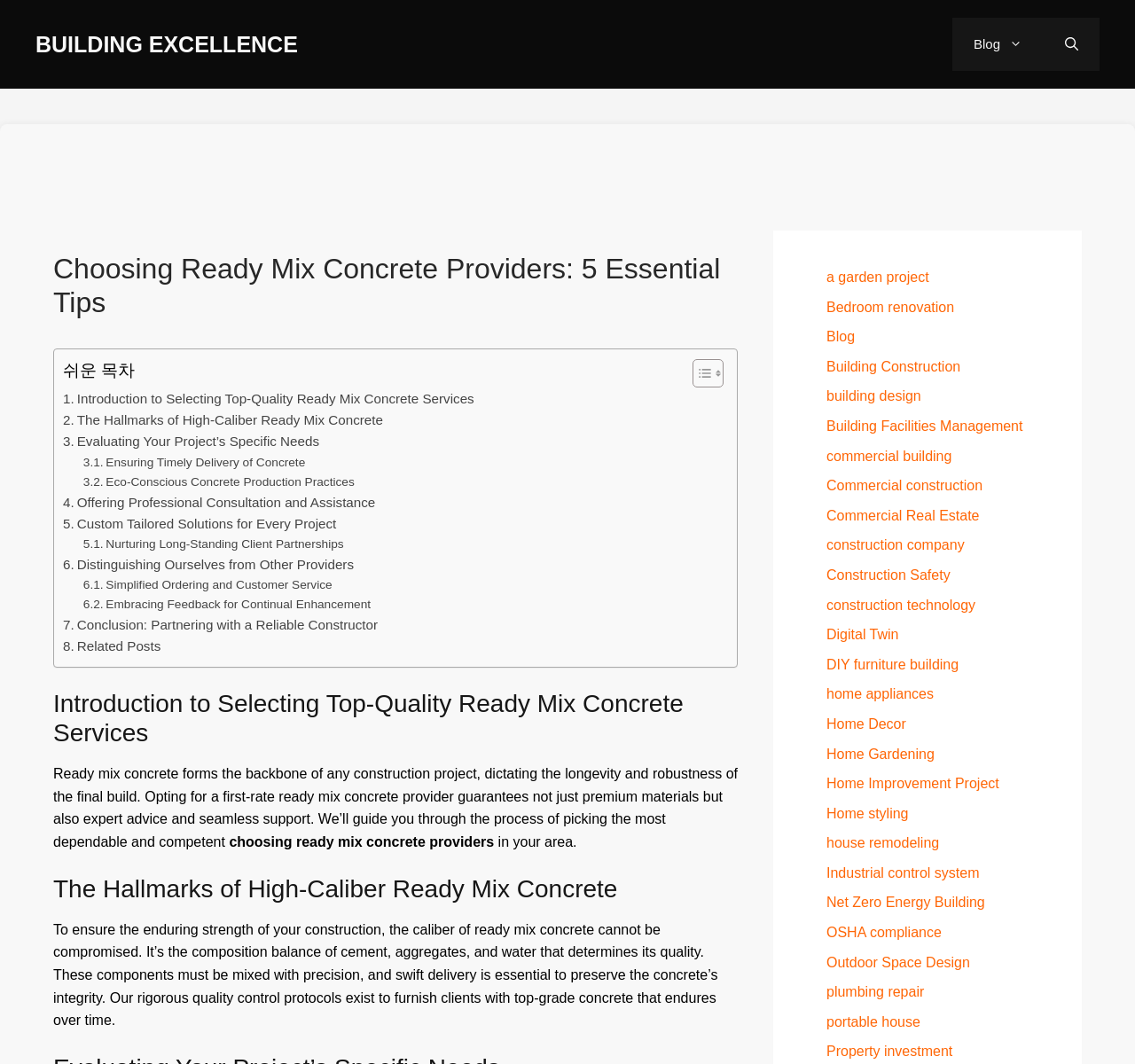Locate the bounding box coordinates of the clickable area to execute the instruction: "Click on the 'BUILDING EXCELLENCE' link". Provide the coordinates as four float numbers between 0 and 1, represented as [left, top, right, bottom].

[0.031, 0.03, 0.262, 0.053]